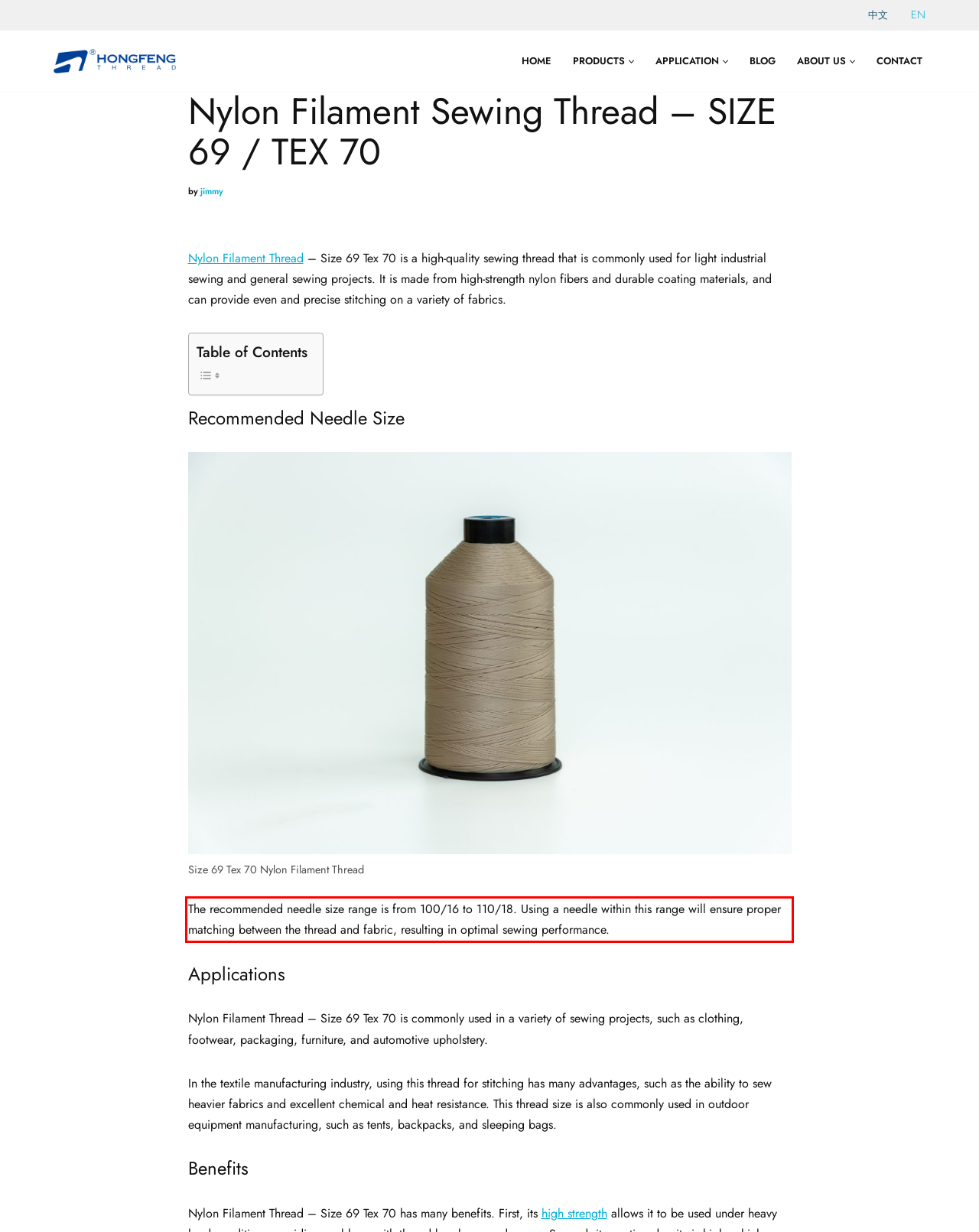Your task is to recognize and extract the text content from the UI element enclosed in the red bounding box on the webpage screenshot.

The recommended needle size range is from 100/16 to 110/18. Using a needle within this range will ensure proper matching between the thread and fabric, resulting in optimal sewing performance.